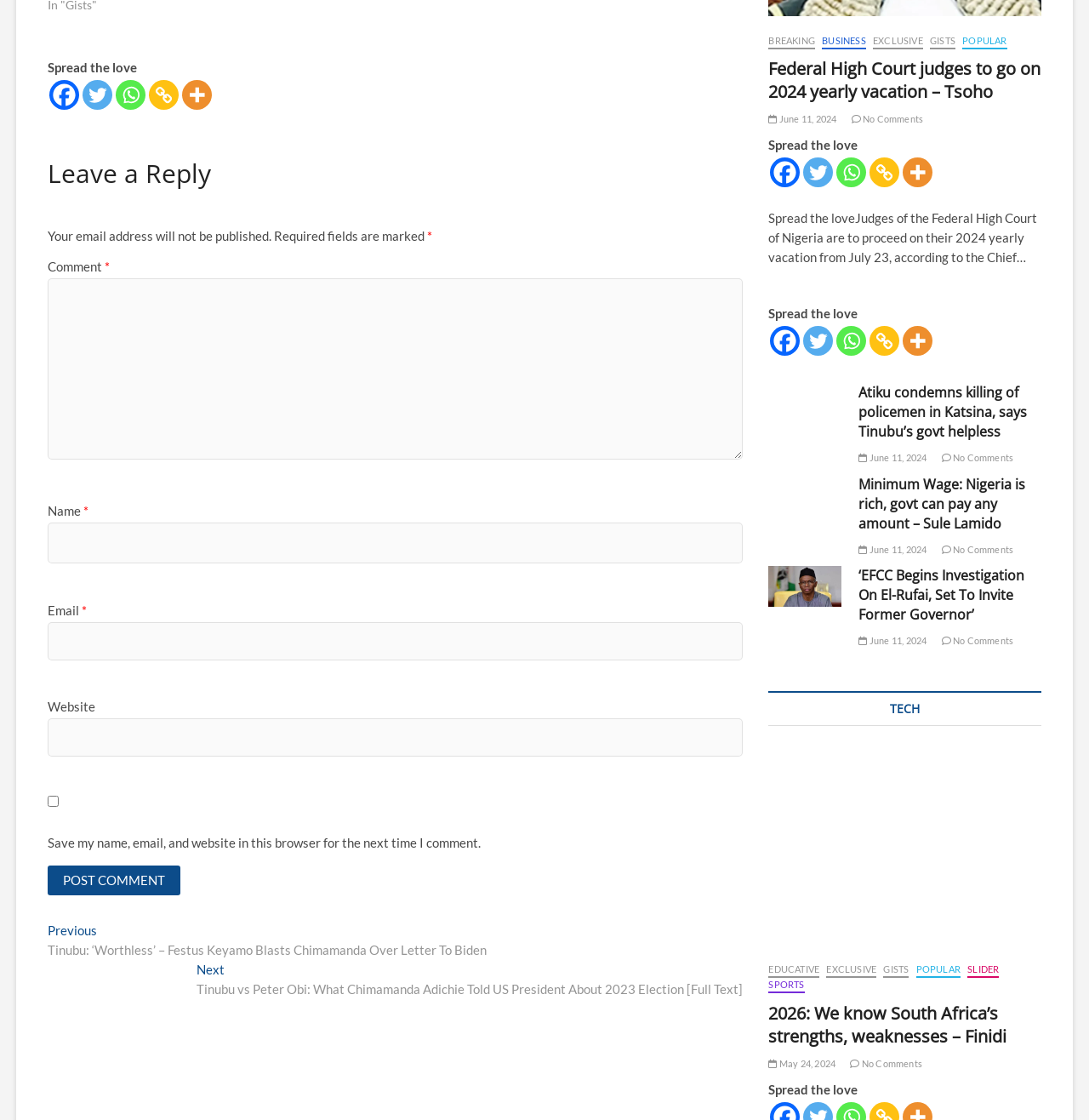What are the social media platforms available for sharing?
Refer to the image and provide a thorough answer to the question.

The webpage provides several social media platforms for users to share the article. These platforms are Facebook, Twitter, and Whatsapp, which are commonly used for sharing content online. The sharing options are located at the top and bottom of the webpage, making it easy for users to share the article with others.